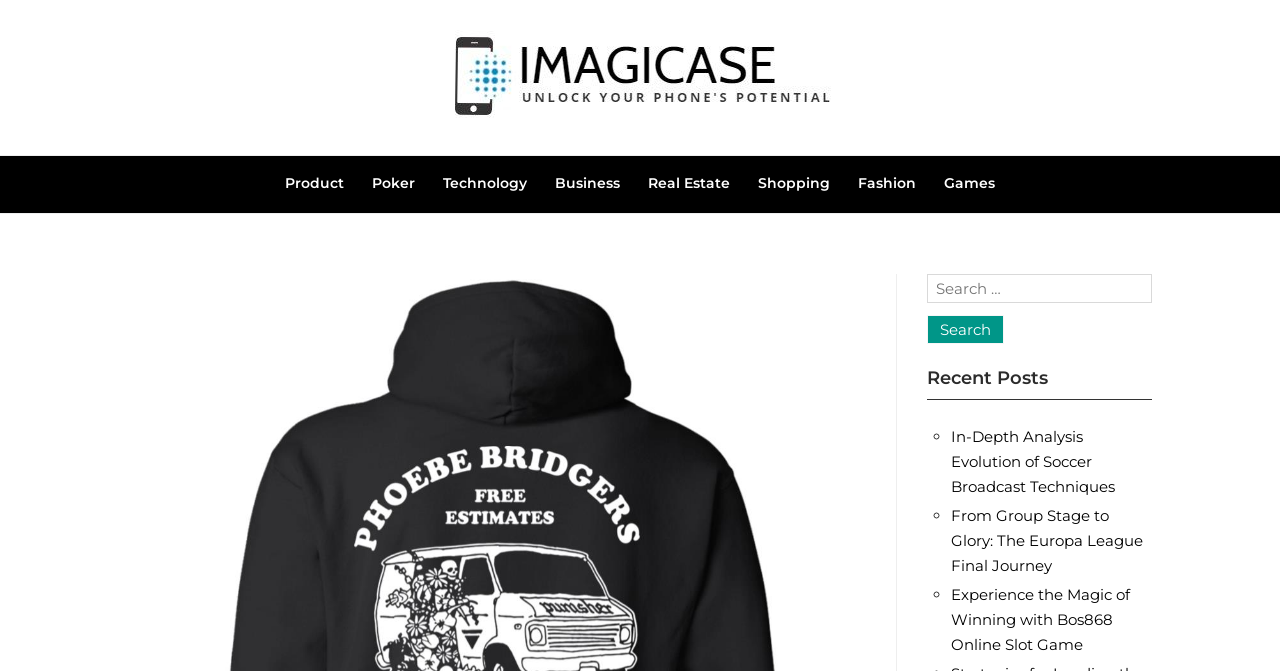Extract the bounding box coordinates of the UI element described by: "Real Estate". The coordinates should include four float numbers ranging from 0 to 1, e.g., [left, top, right, bottom].

[0.506, 0.259, 0.57, 0.286]